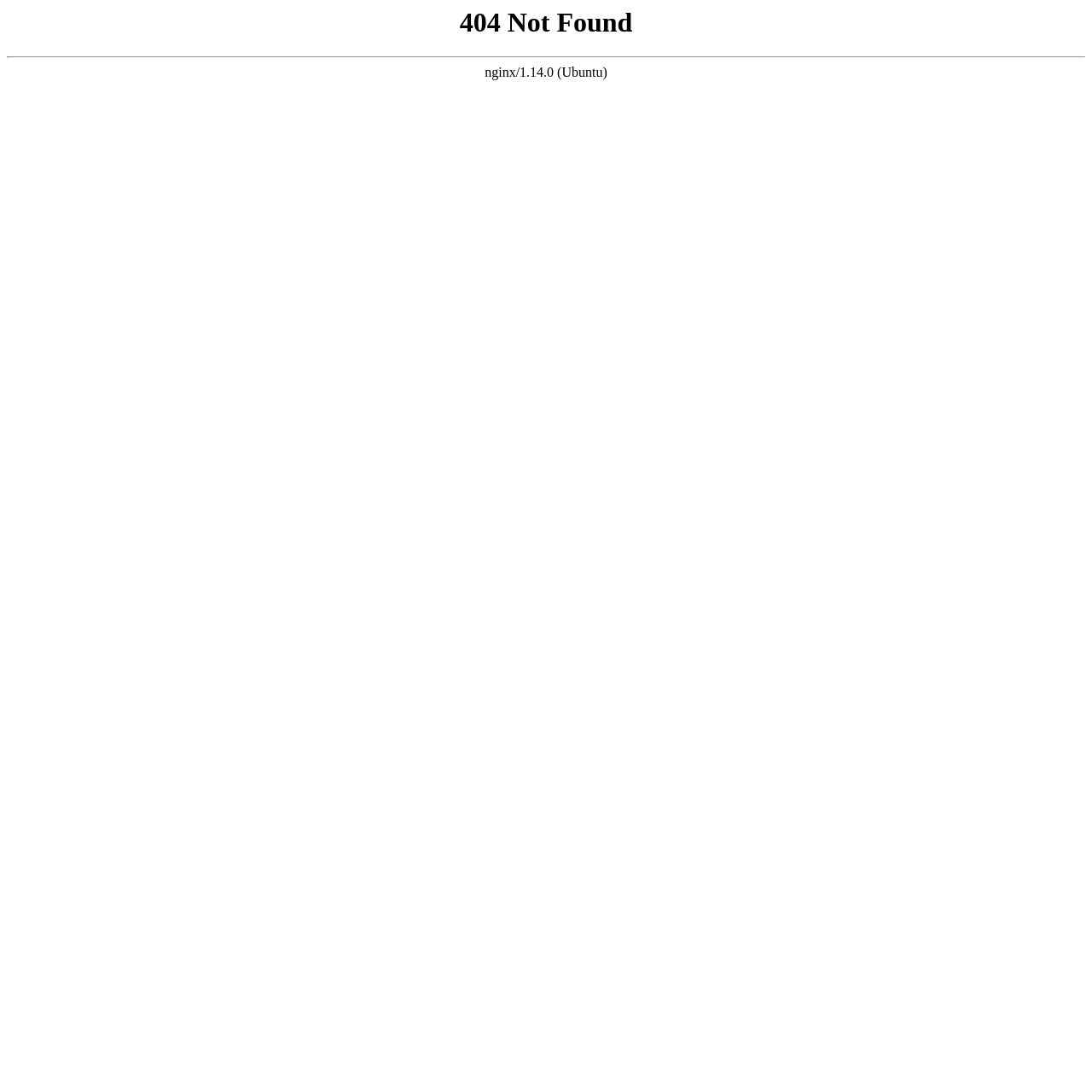Find and generate the main title of the webpage.

404 Not Found